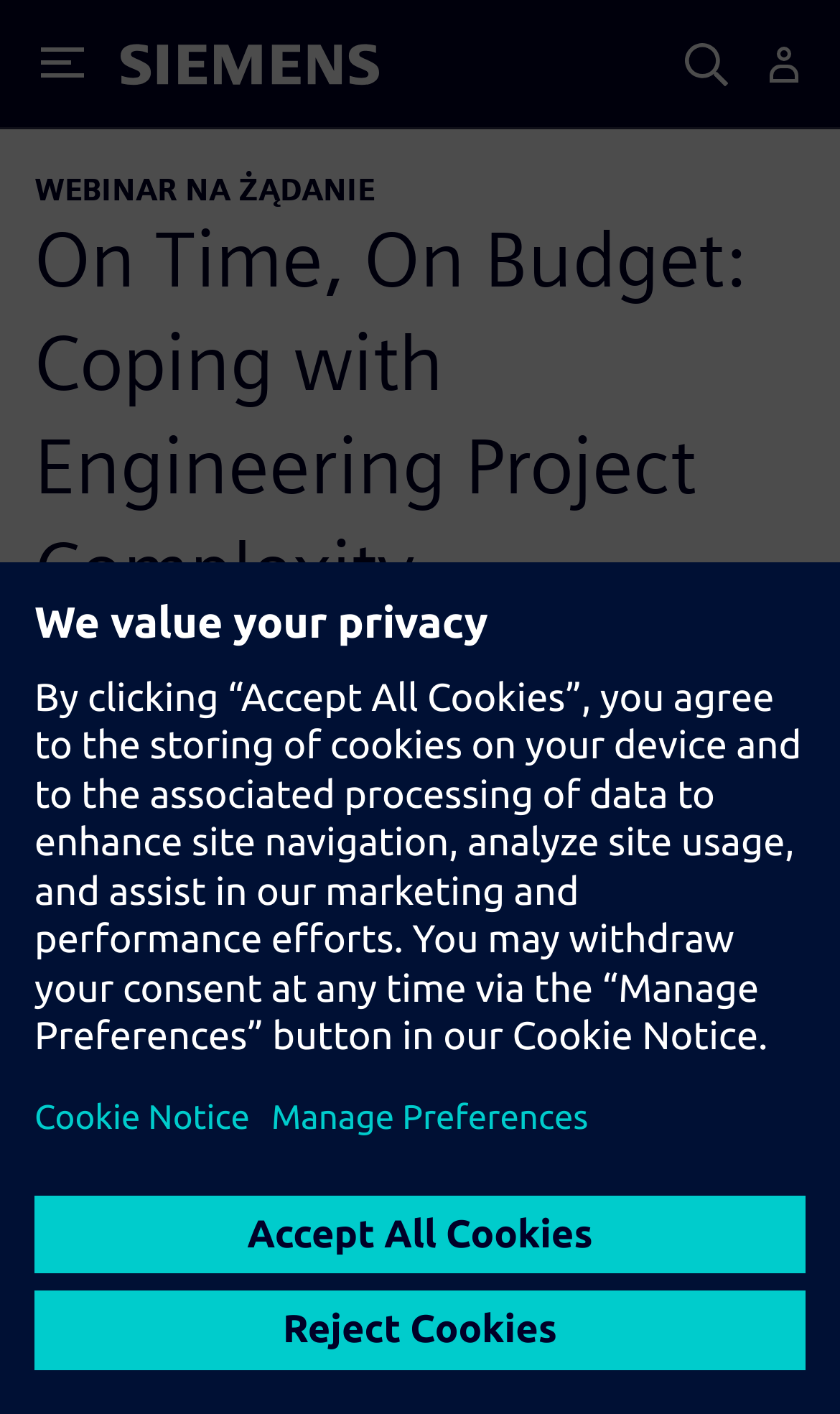Given the element description: "Accept All Cookies", predict the bounding box coordinates of this UI element. The coordinates must be four float numbers between 0 and 1, given as [left, top, right, bottom].

[0.041, 0.845, 0.959, 0.901]